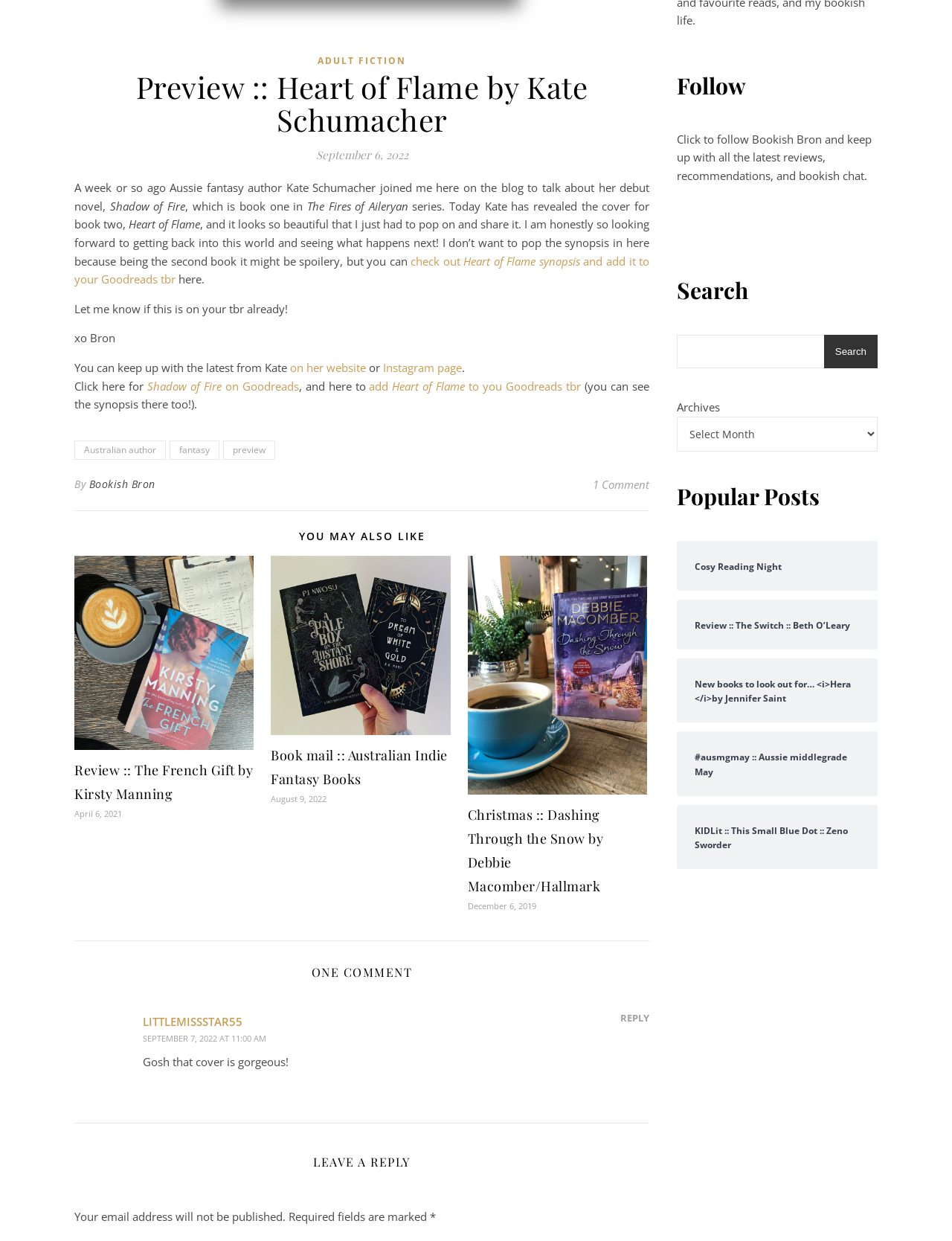Who is the author of the book 'Shadow of Fire'?
Using the image as a reference, answer the question in detail.

The author of the book 'Shadow of Fire' can be inferred from the text 'Aussie fantasy author Kate Schumacher joined me here on the blog to talk about her debut novel, Shadow of Fire' which is located in the main content section of the webpage.